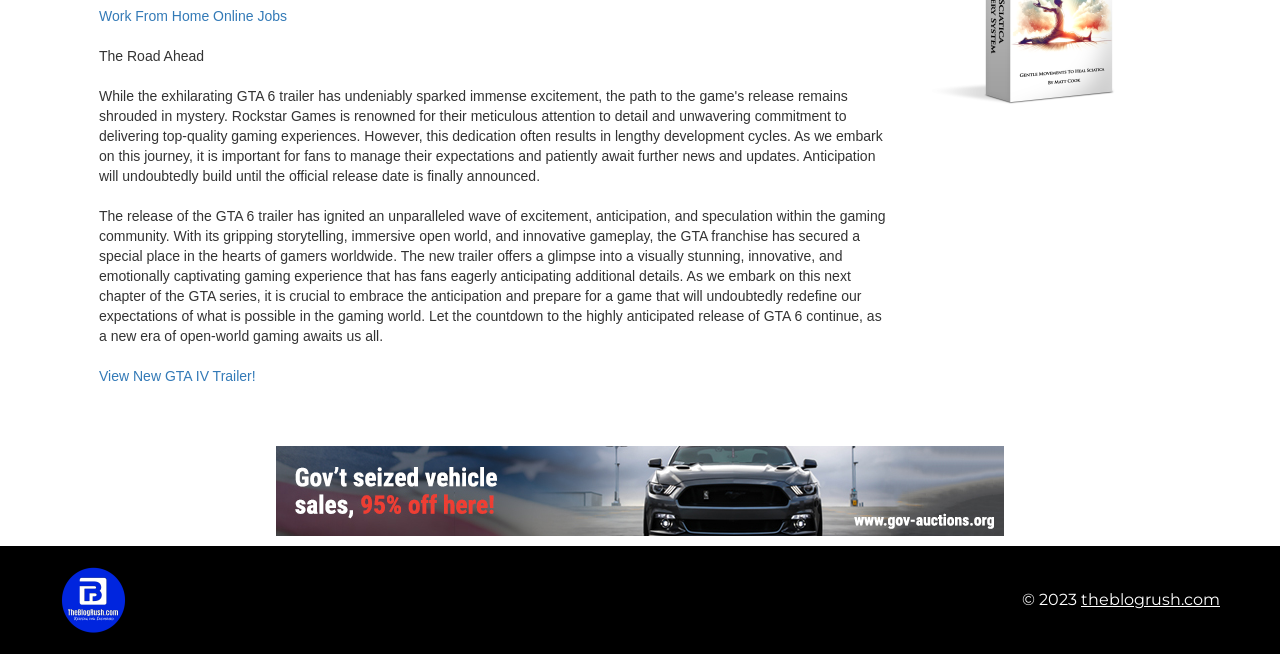What is the copyright year? Using the information from the screenshot, answer with a single word or phrase.

2023